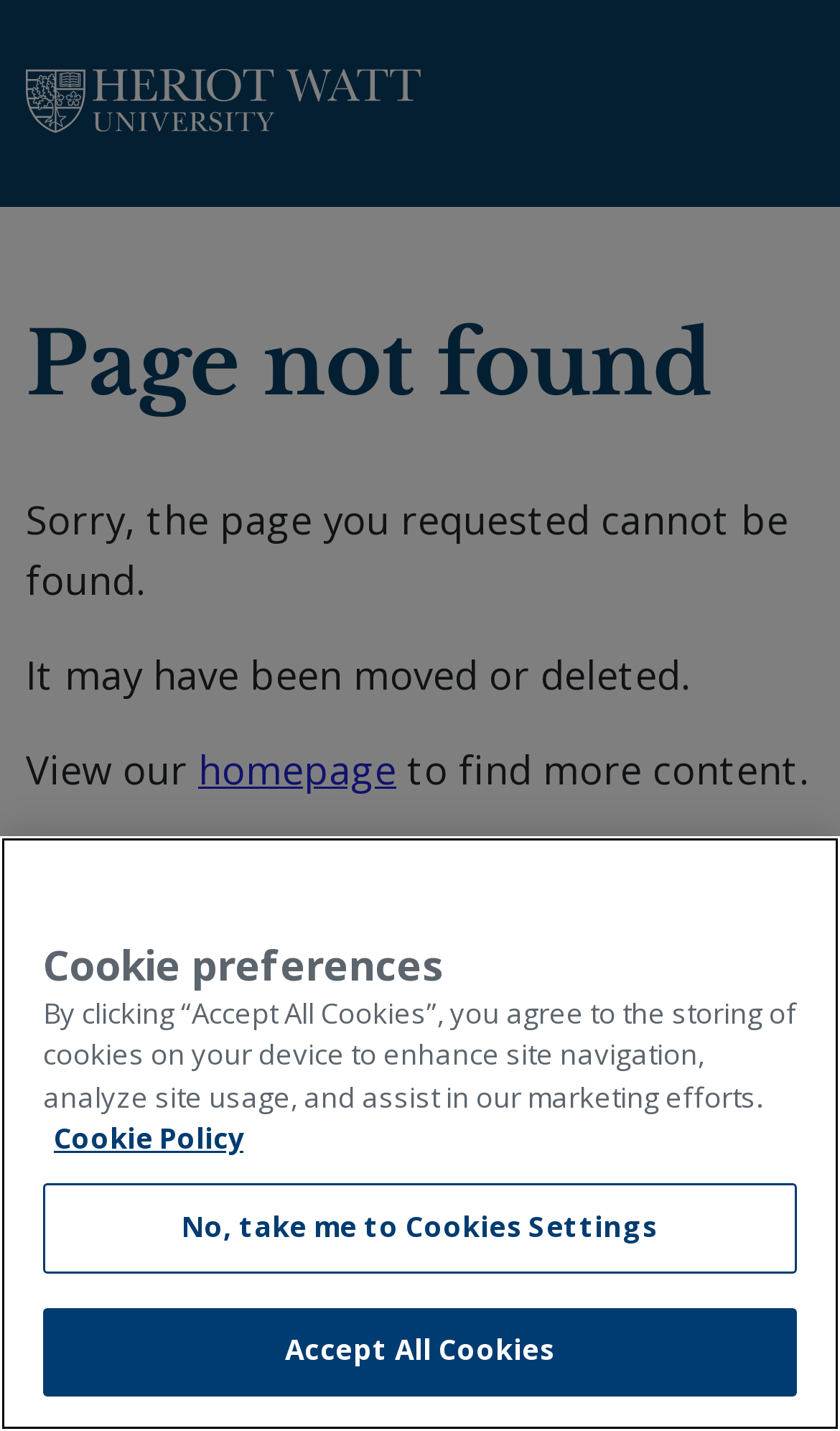What is the phone number of the university?
Refer to the screenshot and answer in one word or phrase.

+44 131 449 5111